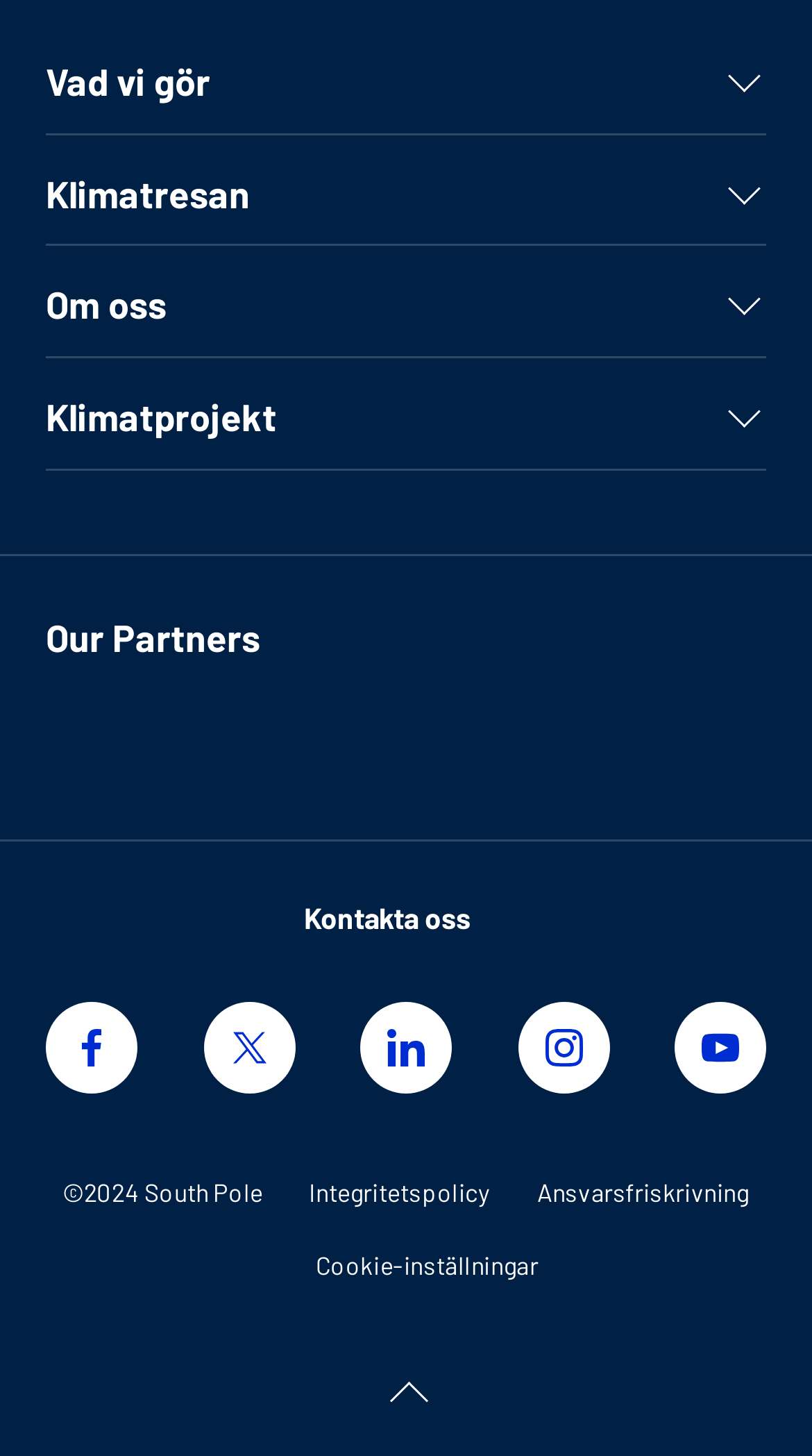Find the bounding box of the UI element described as: "Klimatresan". The bounding box coordinates should be given as four float values between 0 and 1, i.e., [left, top, right, bottom].

[0.056, 0.12, 0.308, 0.145]